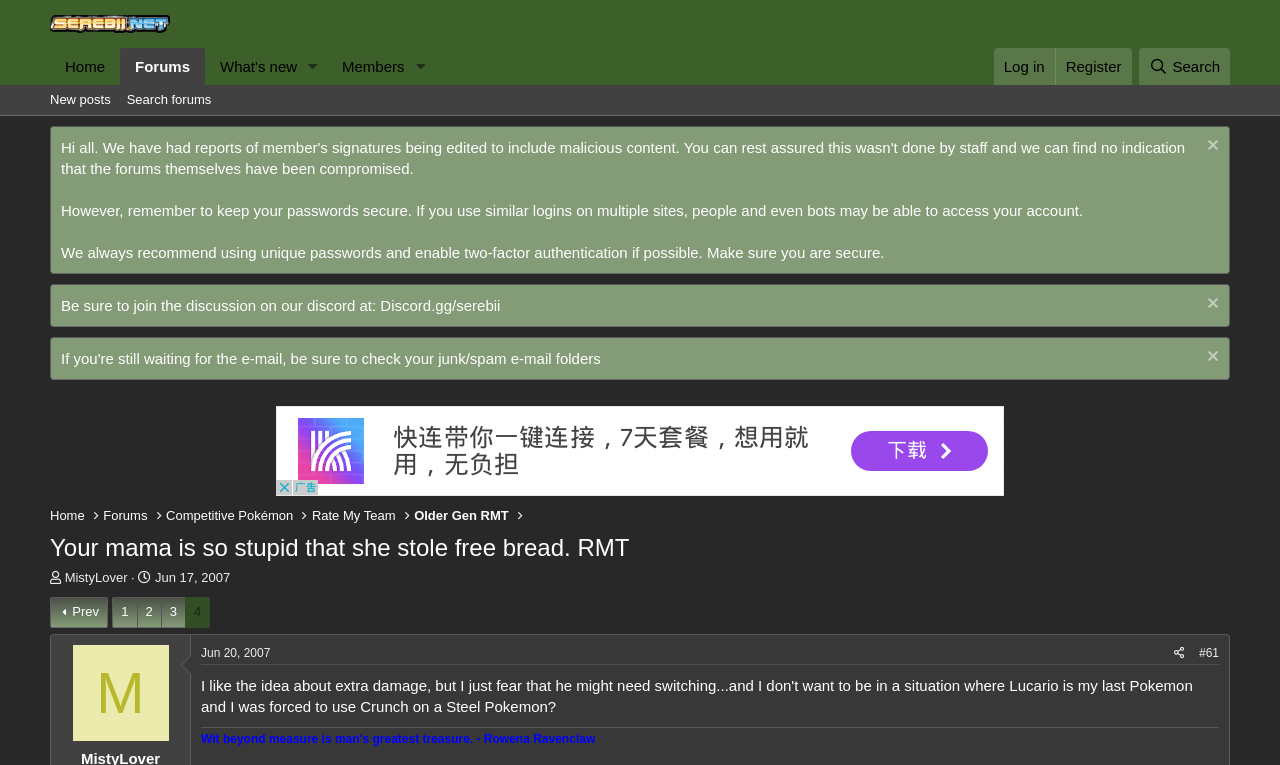Respond with a single word or phrase to the following question: How many pages are there in this discussion?

4